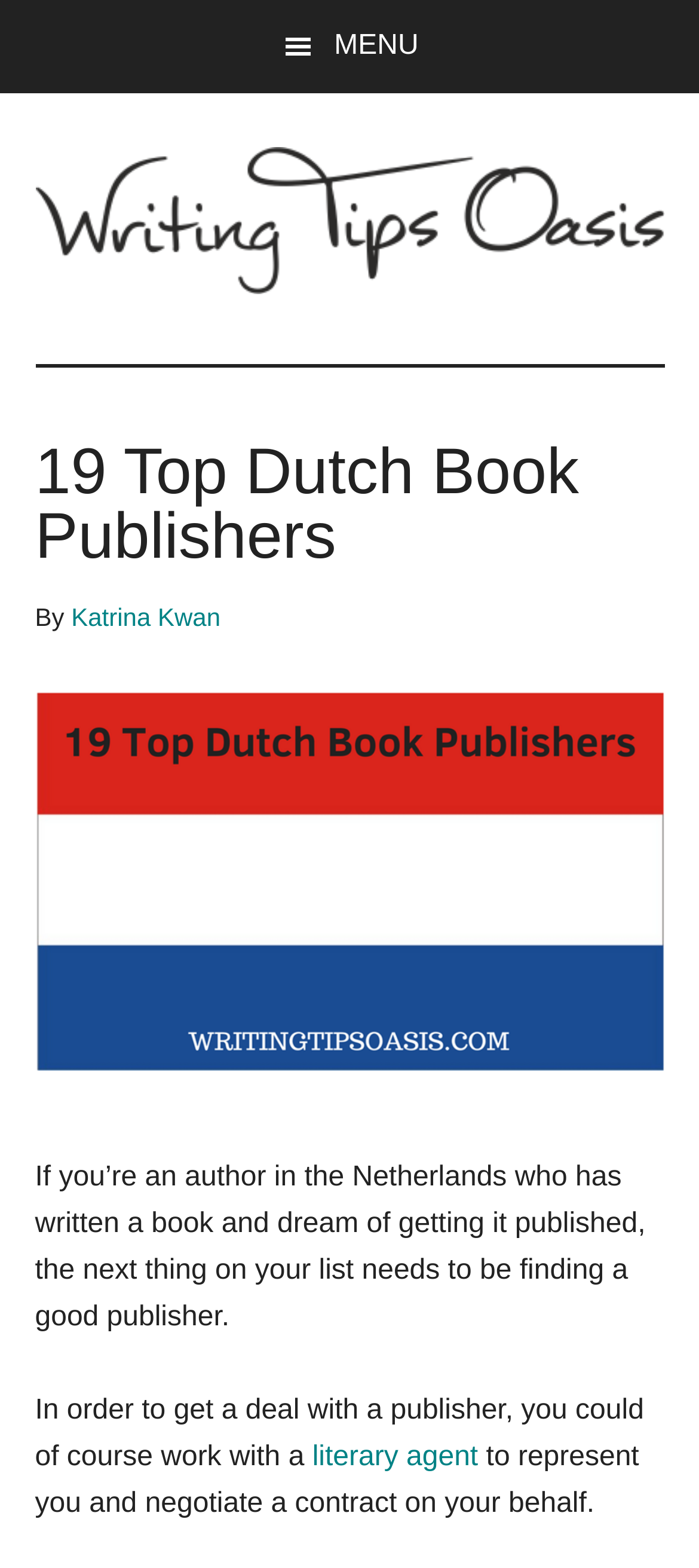Who wrote the article about top Dutch book publishers?
Provide a thorough and detailed answer to the question.

The author's name can be found in the text 'By Katrina Kwan', which is located below the main heading and above the introductory paragraph.